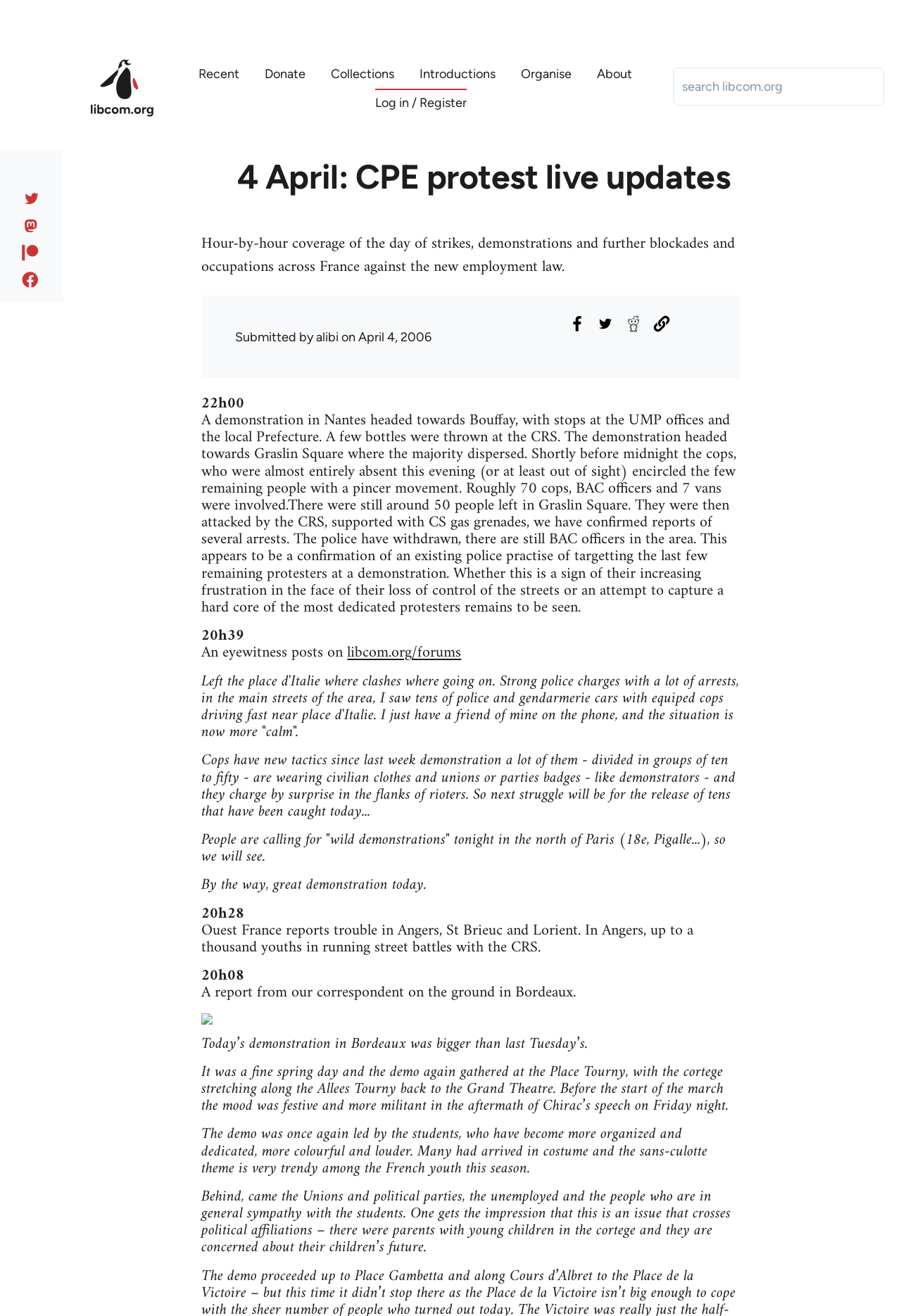Detail the webpage's structure and highlights in your description.

This webpage is a live update page for the CPE protest in France on April 4, 2006. At the top, there is a navigation menu with links to "Home", "Recent", "Donate", "Collections", "Introductions", "Organise", and "About". Below this, there is a heading that reads "4 April: CPE protest live updates" followed by a brief description of the protest.

The main content of the page is a series of updates, each with a timestamp, describing the events of the protest. These updates are arranged in a vertical column, with the most recent updates at the top. Each update includes a brief description of the events, often with quotes from eyewitnesses or reports from the ground.

There are also several social media links at the top and bottom of the page, allowing users to share the content on Facebook, Twitter, Reddit, and other platforms. Additionally, there are links to support the website on Patreon and follow them on Mastodon.

The page has a simple and clean design, with a focus on presenting the updates and information about the protest in a clear and concise manner. There are no images on the page, except for a few small icons for the social media links.